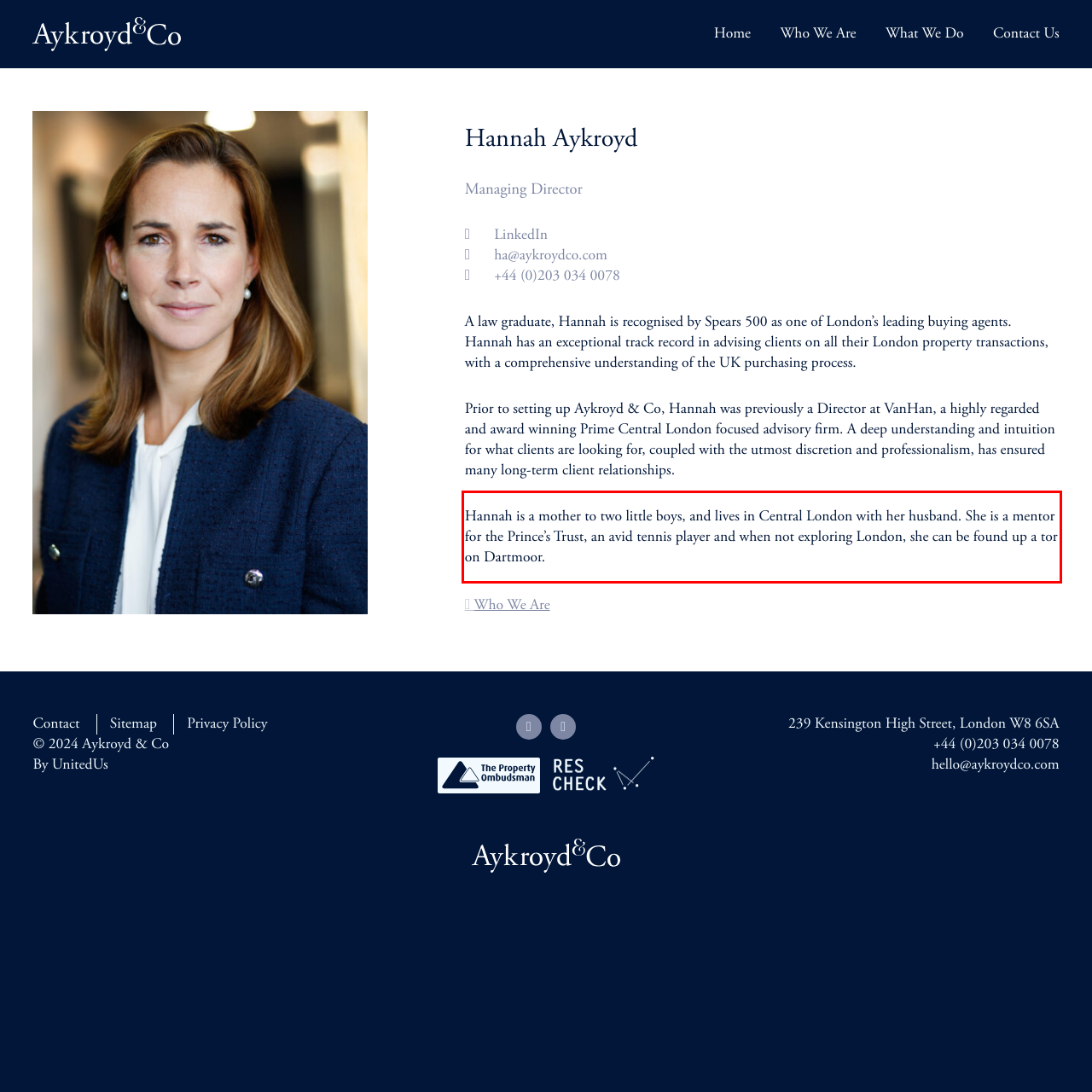Examine the webpage screenshot and use OCR to obtain the text inside the red bounding box.

Hannah is a mother to two little boys, and lives in Central London with her husband. She is a mentor for the Prince’s Trust, an avid tennis player and when not exploring London, she can be found up a tor on Dartmoor.